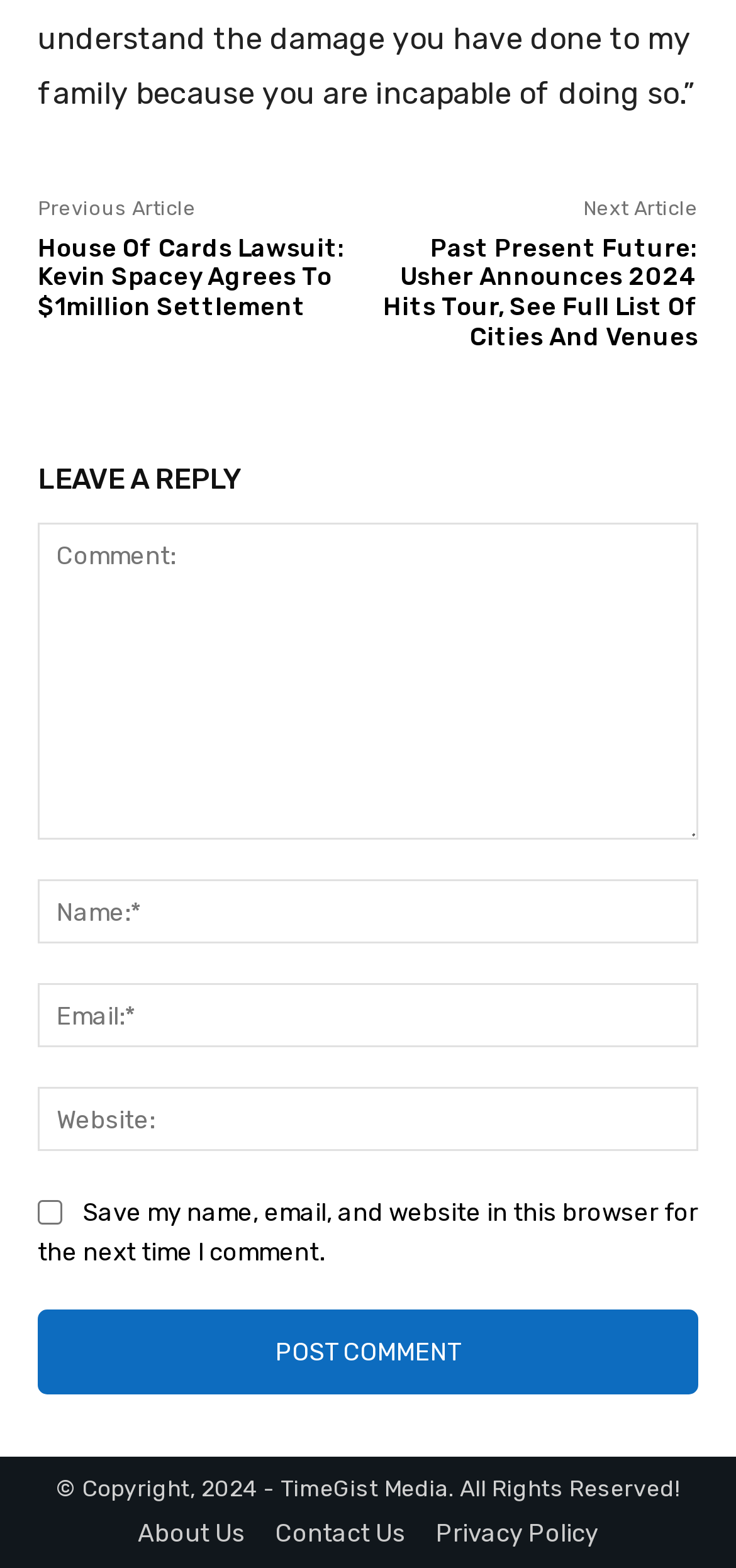Provide a one-word or short-phrase response to the question:
How many links are there in the footer section?

3